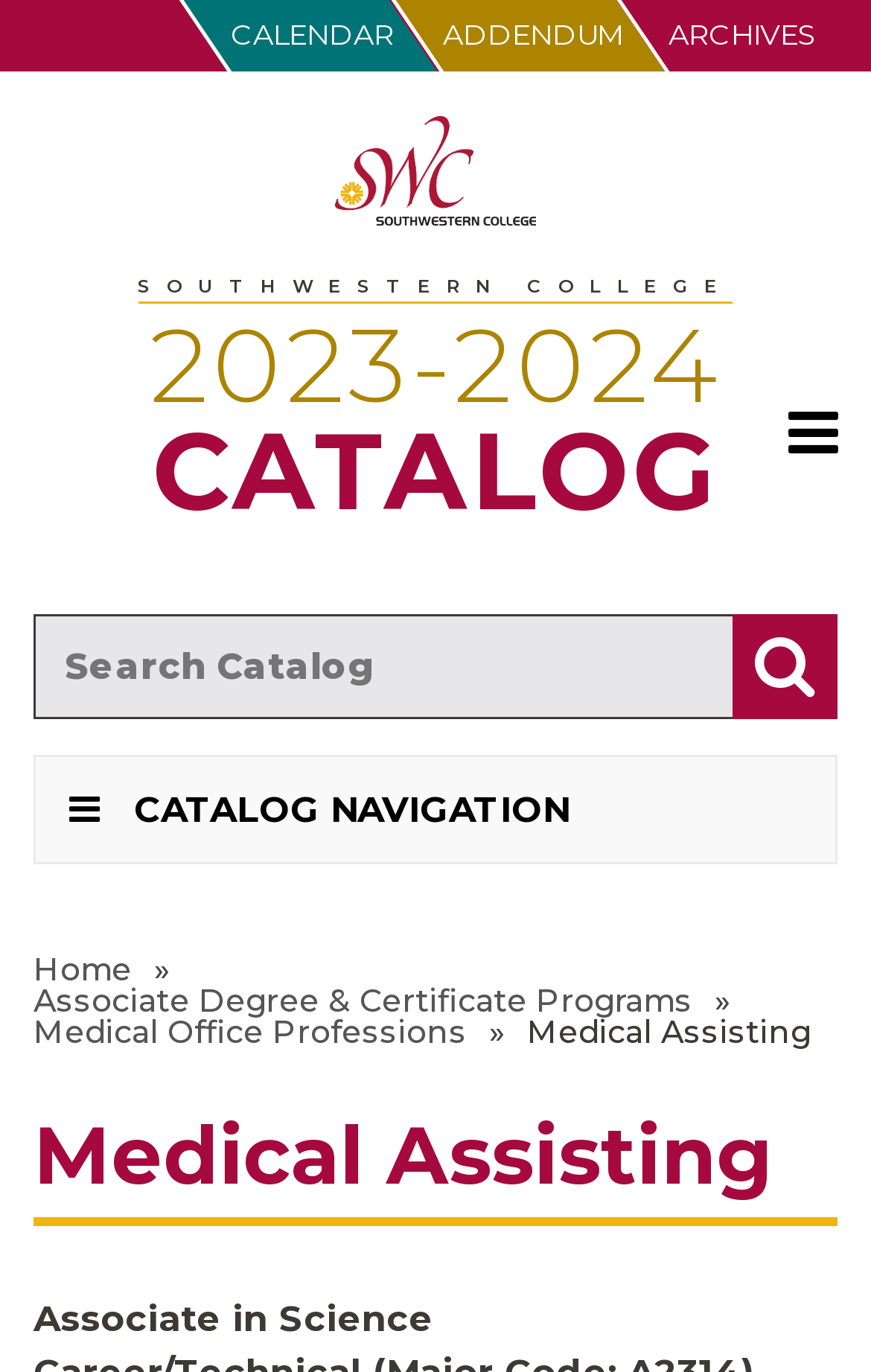What type of degree is offered for Medical Assisting?
Use the information from the screenshot to give a comprehensive response to the question.

I found the answer by looking at the text 'Associate in Science' which is located below the heading 'Medical Assisting', which suggests that the degree offered for Medical Assisting is an Associate in Science.